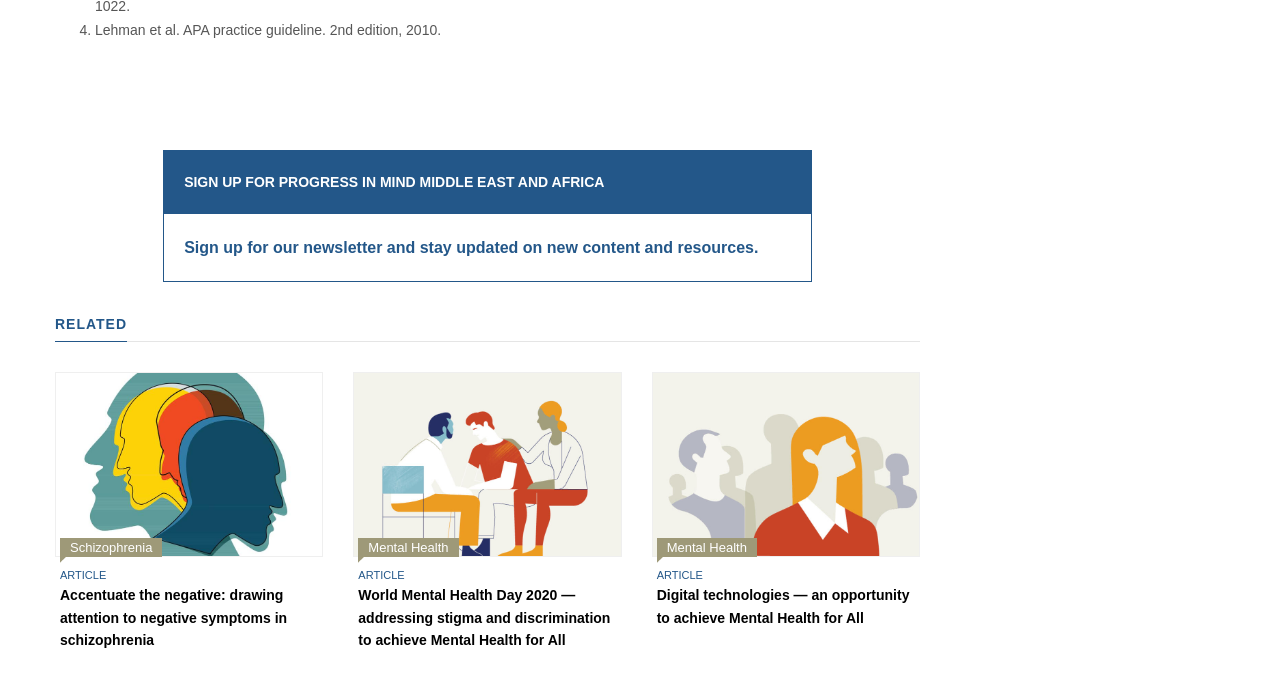Based on the image, please respond to the question with as much detail as possible:
What is the topic of the first article?

I looked at the first article element and found a link with the text 'Schizophrenia', which suggests that the topic of the first article is related to schizophrenia.